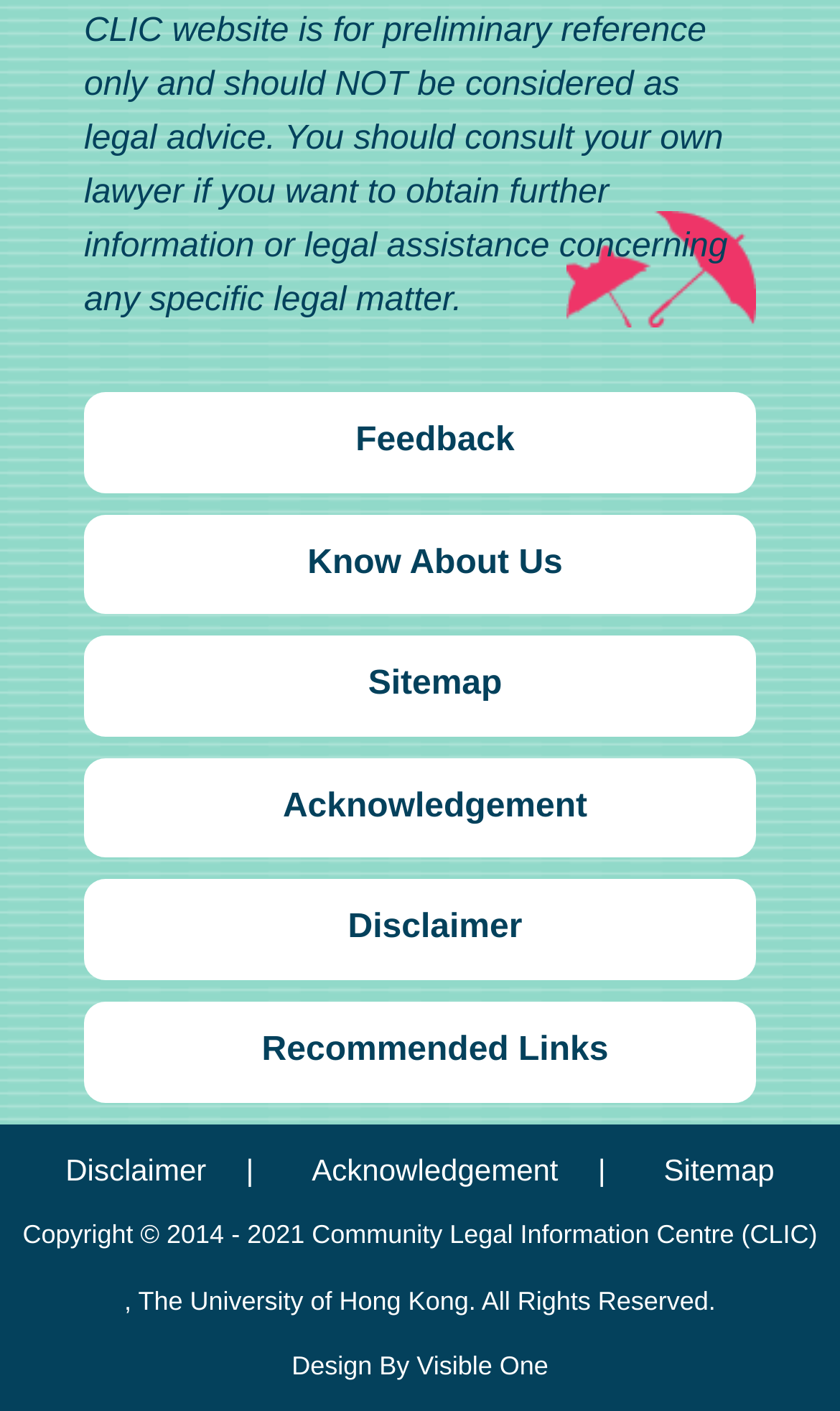Please find the bounding box coordinates of the element's region to be clicked to carry out this instruction: "Read Disclaimer".

[0.136, 0.623, 0.9, 0.695]